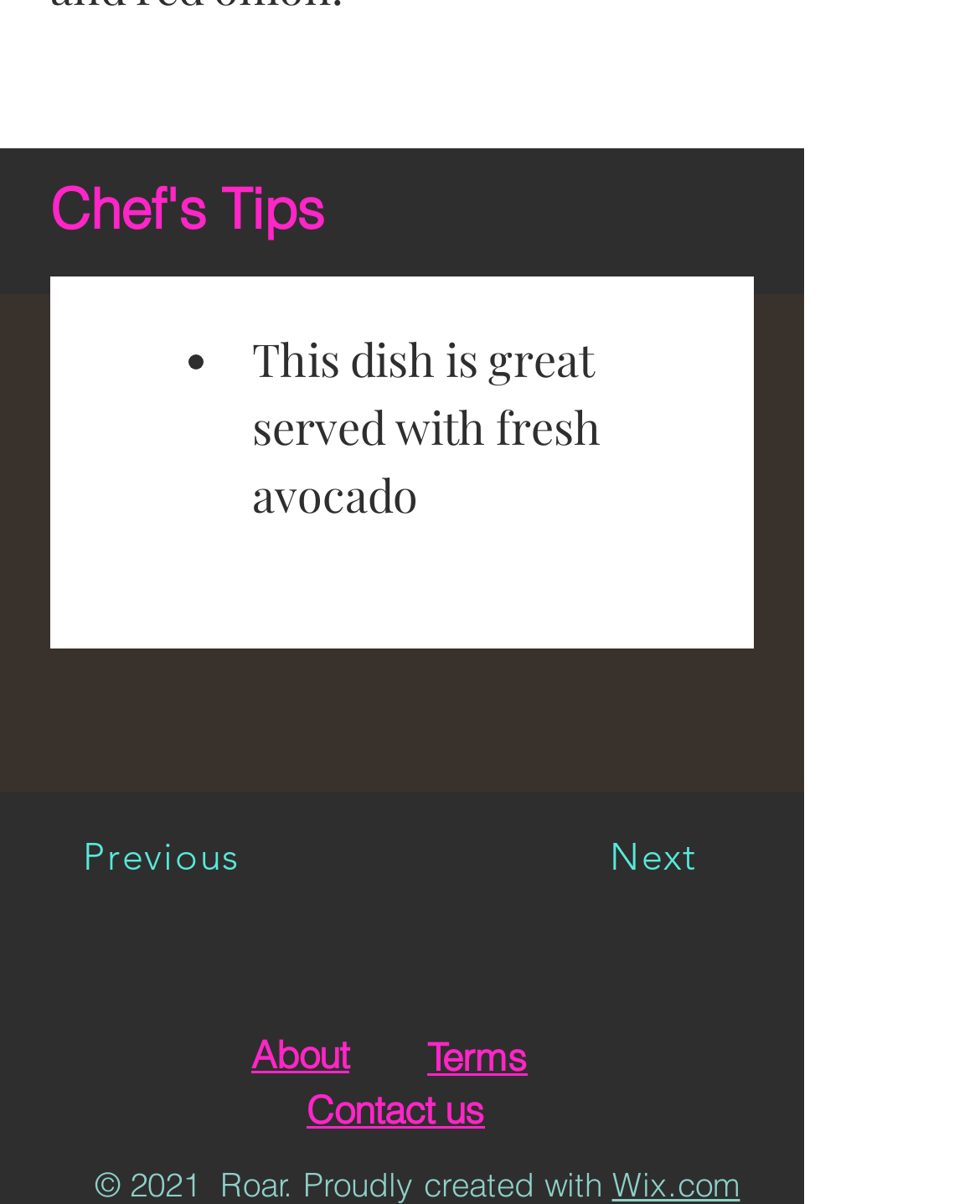Respond concisely with one word or phrase to the following query:
What is the name of the website builder used to create the website?

Wix.com